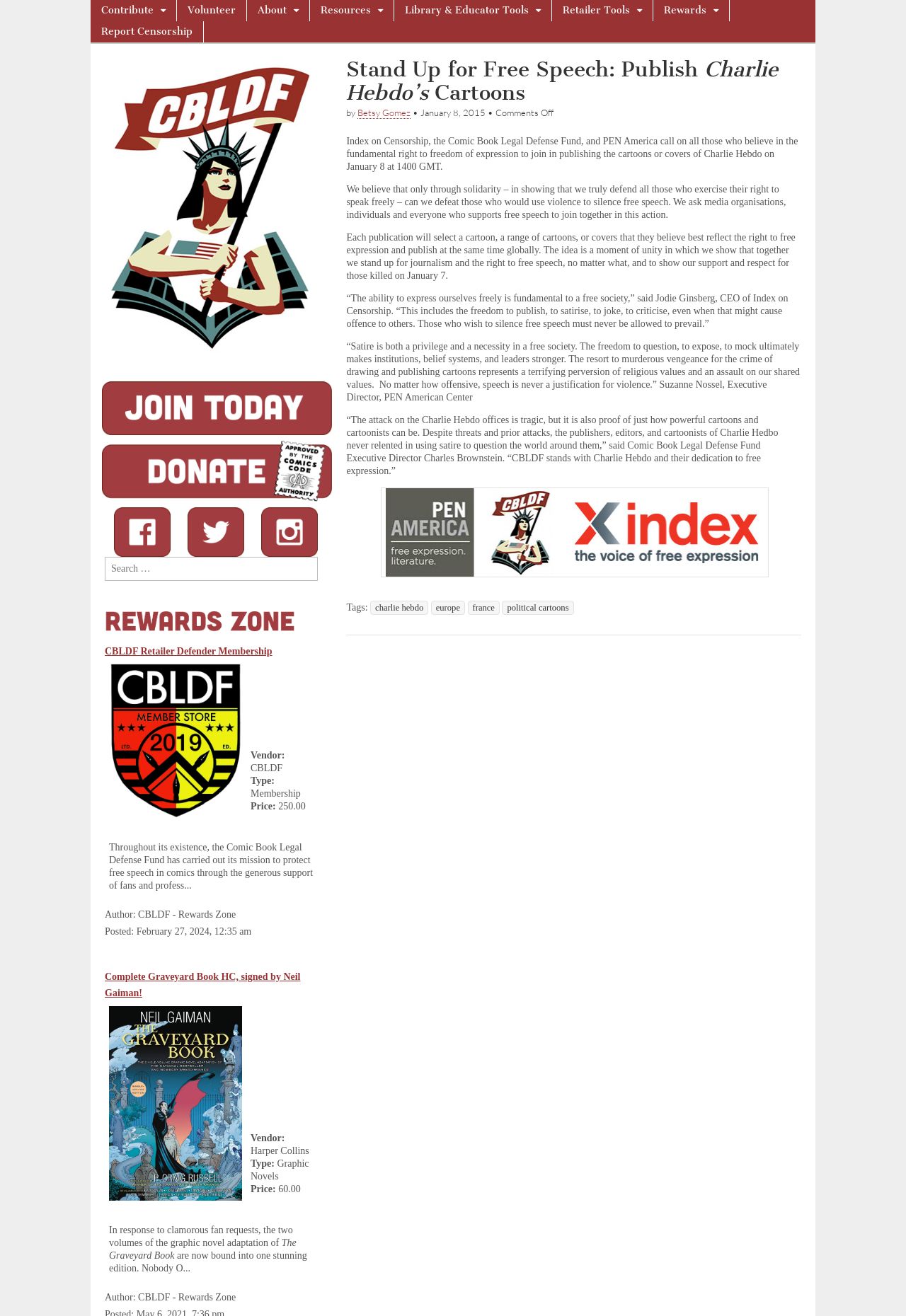Give a complete and precise description of the webpage's appearance.

The webpage is about the Comic Book Legal Defense Fund's (CBLDF) call to action to stand up for free speech by publishing Charlie Hebdo's cartoons. At the top of the page, there are several links to different sections of the website, including "Contribute", "Volunteer", "About", "Resources", "Library & Educator Tools", "Retailer Tools", and "Rewards". 

Below these links, there is a main article section that takes up most of the page. The article's title, "Stand Up for Free Speech: Publish Charlie Hebdo’s Cartoons", is prominently displayed at the top, followed by the author's name, "Betsy Gomez", and the date of publication, "January 8, 2015". 

The article itself is divided into several paragraphs, with quotes from various individuals, including Jodie Ginsberg, CEO of Index on Censorship, Suzanne Nossel, Executive Director of PEN American Center, and Charles Brownstein, Executive Director of CBLDF. The quotes emphasize the importance of free speech and the need to stand up against those who would use violence to silence others.

On the right side of the page, there is a section with several images, including a logo and a few icons. Below this section, there is a search bar and a few more links to other parts of the website. 

At the bottom of the page, there is a footer section with links to tags, including "charlie hebdo", "europe", "france", and "political cartoons". There are also several images and links to other articles or resources, including a section about the CBLDF Retailer Defender Membership and a few rewards, such as a signed copy of "The Graveyard Book" by Neil Gaiman.